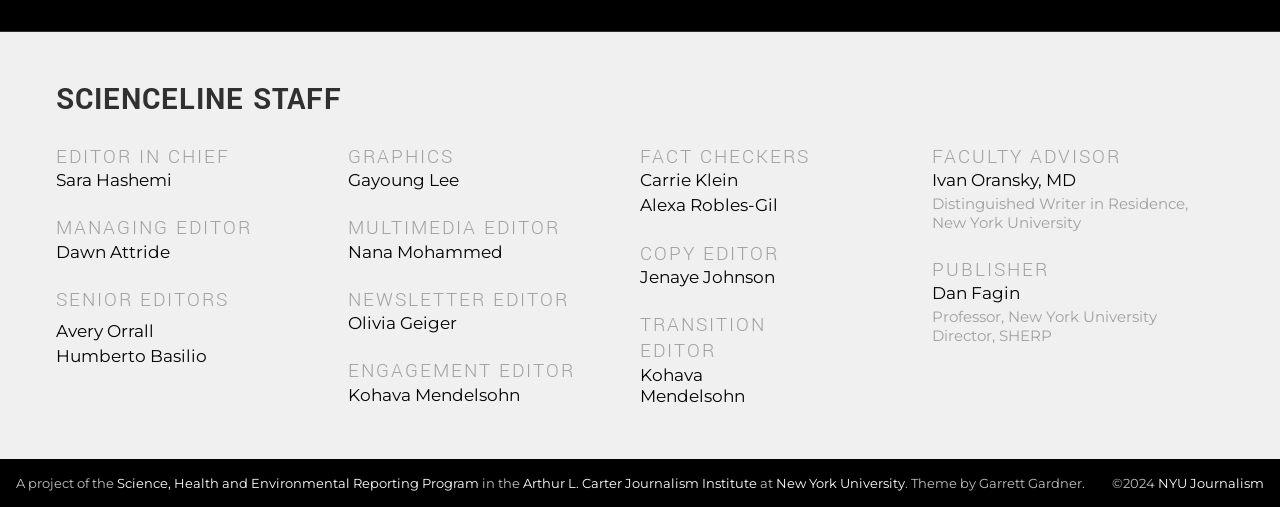What is the role of Nana Mohammed?
By examining the image, provide a one-word or phrase answer.

Multimedia Editor